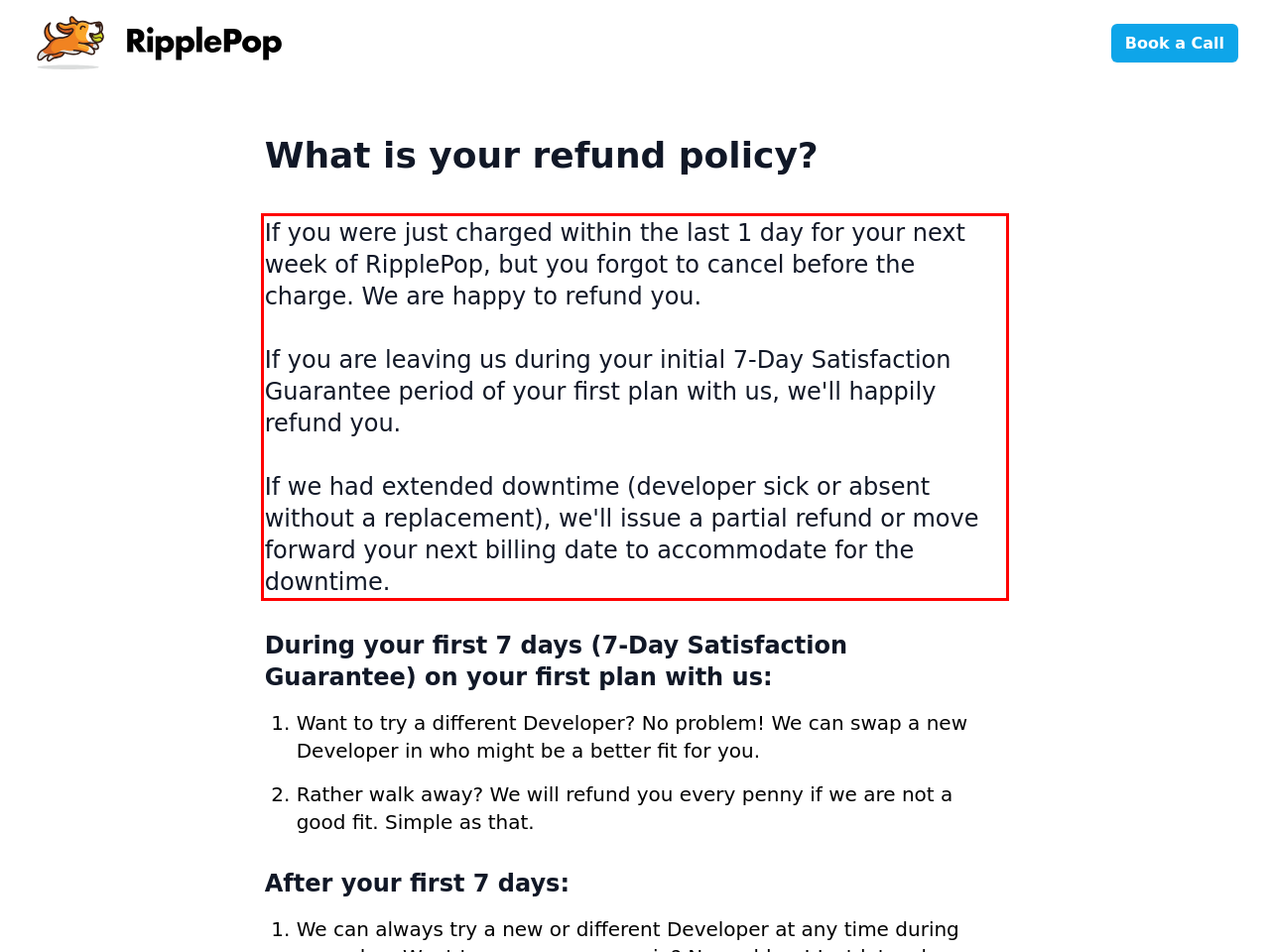You are given a webpage screenshot with a red bounding box around a UI element. Extract and generate the text inside this red bounding box.

If you were just charged within the last 1 day for your next week of RipplePop, but you forgot to cancel before the charge. We are happy to refund you. If you are leaving us during your initial 7-Day Satisfaction Guarantee period of your first plan with us, we'll happily refund you. If we had extended downtime (developer sick or absent without a replacement), we'll issue a partial refund or move forward your next billing date to accommodate for the downtime.